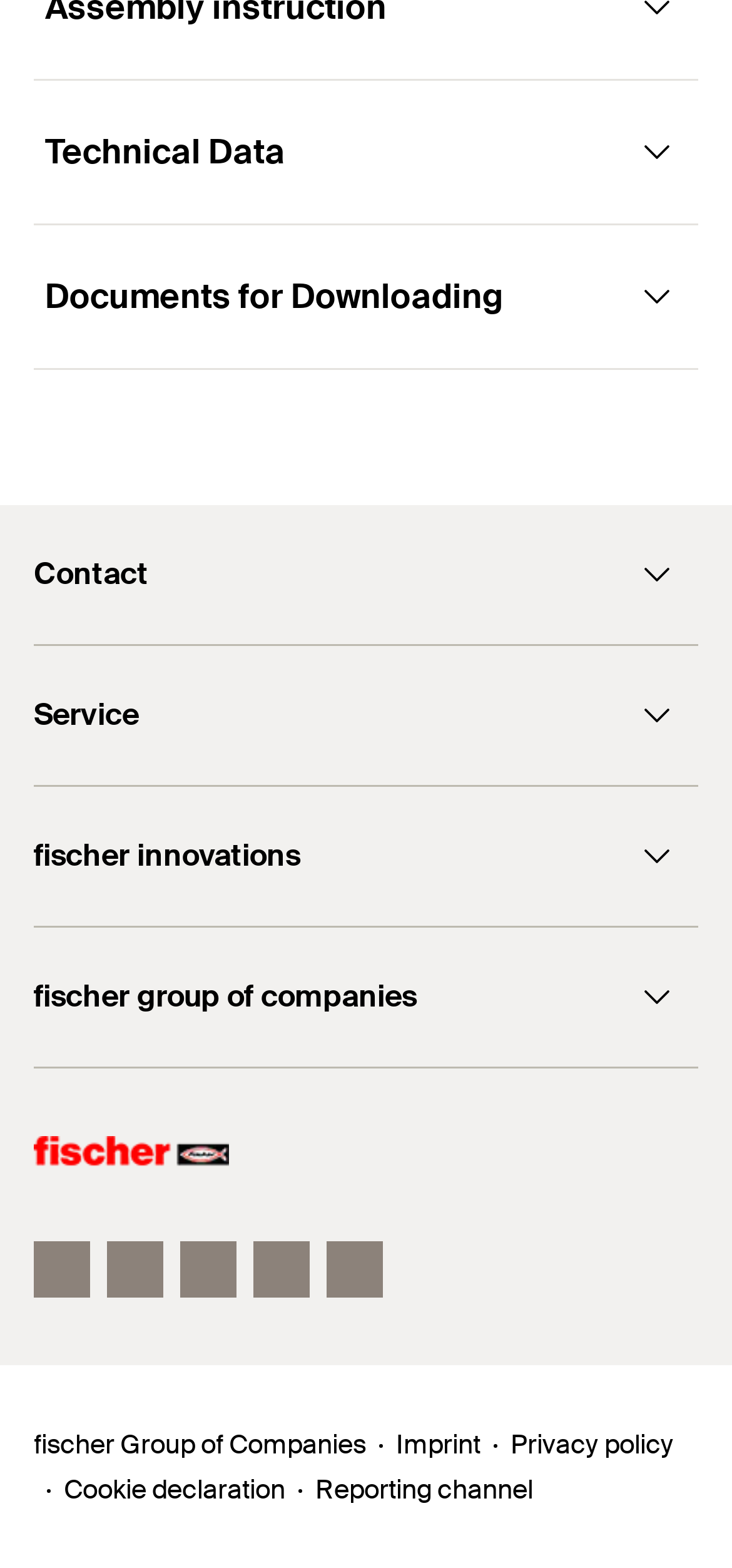Provide the bounding box coordinates of the HTML element this sentence describes: "aria-label="Twitter"". The bounding box coordinates consist of four float numbers between 0 and 1, i.e., [left, top, right, bottom].

[0.246, 0.791, 0.323, 0.827]